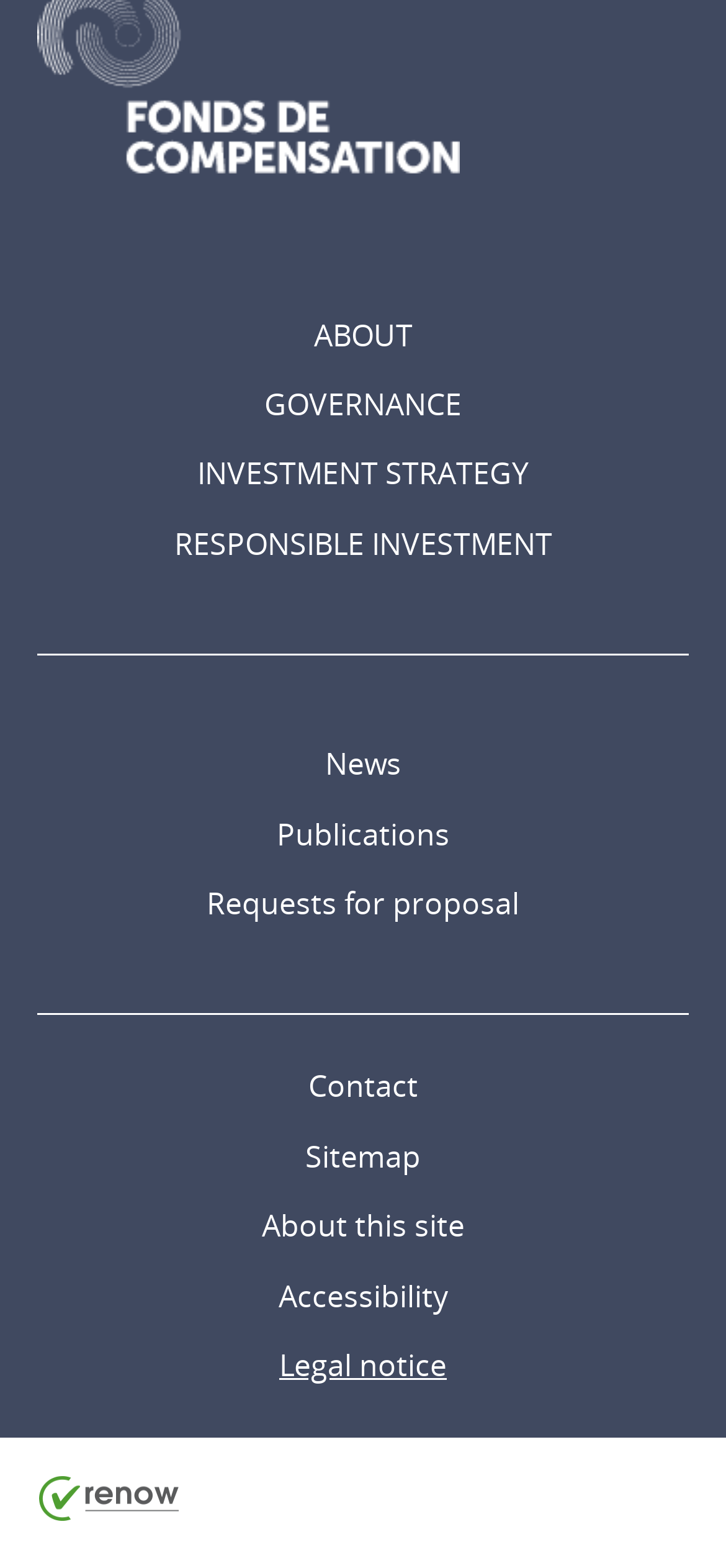Please determine the bounding box coordinates of the element's region to click for the following instruction: "Visit the News page".

[0.154, 0.465, 0.846, 0.51]